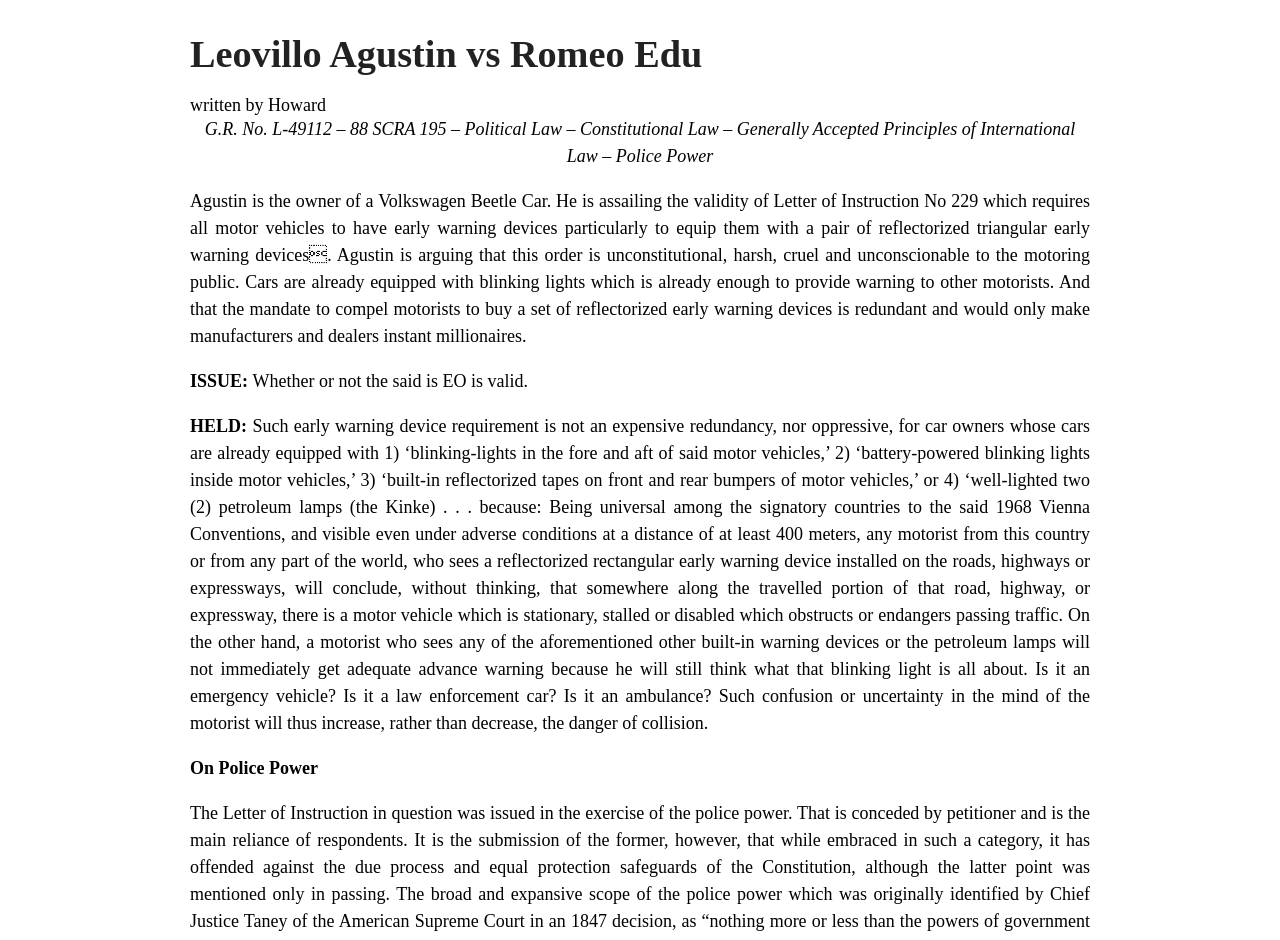Who is the owner of the Volkswagen Beetle Car?
Answer the question with a single word or phrase by looking at the picture.

Agustin